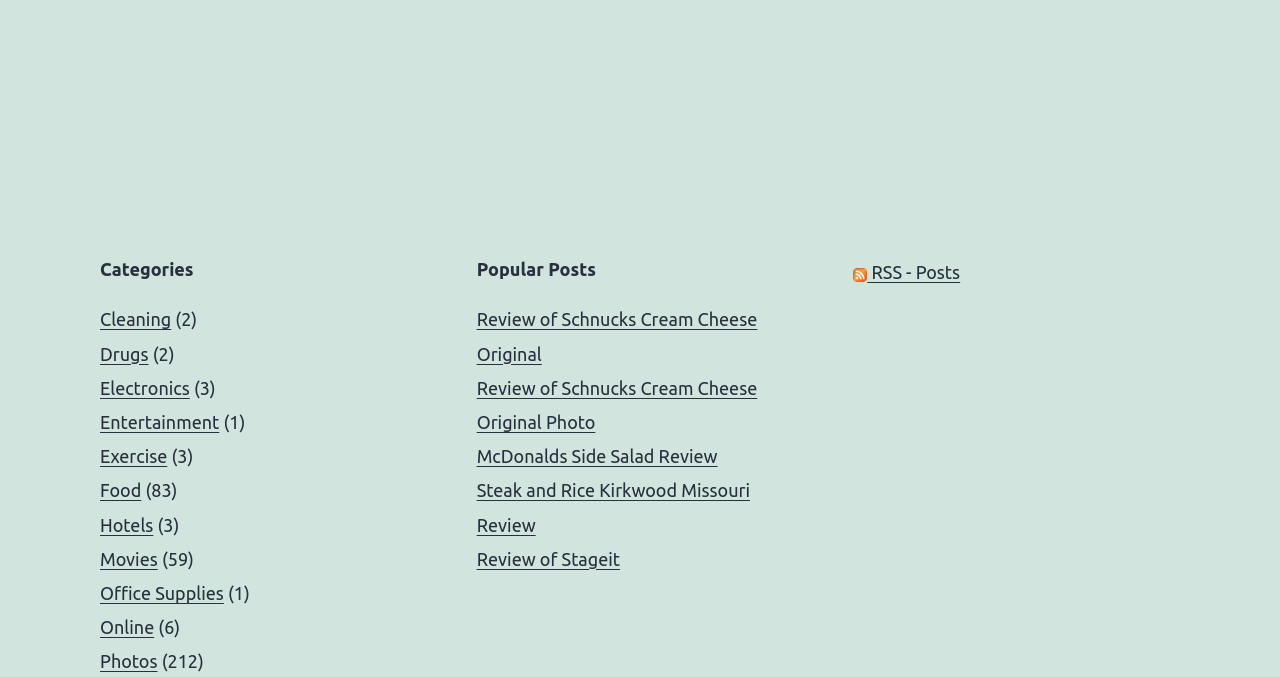Determine the bounding box coordinates of the section I need to click to execute the following instruction: "View the 'Review of Schnucks Cream Cheese Original' post". Provide the coordinates as four float numbers between 0 and 1, i.e., [left, top, right, bottom].

[0.372, 0.457, 0.592, 0.537]